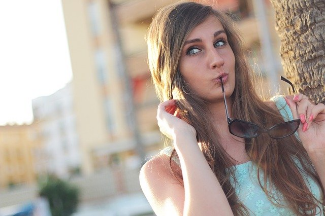Present a detailed portrayal of the image.

In this vibrant image, a young woman playfully poses outdoors, exuding a carefree summer vibe. She holds a pair of sunglasses with her hand while playfully biting the arm of the glasses. Her long, flowing hair cascades down her shoulders, softly illuminated by sunlight that creates a warm glow around her. The backdrop hints at a lively urban setting, with hints of architecture and greenery, suggesting a relaxed atmosphere perfect for a vacation or outdoor enjoyment. Additionally, the image complements advice about planning trips and enjoying time away from home, emphasizing the importance of leisure and spontaneity while traveling.